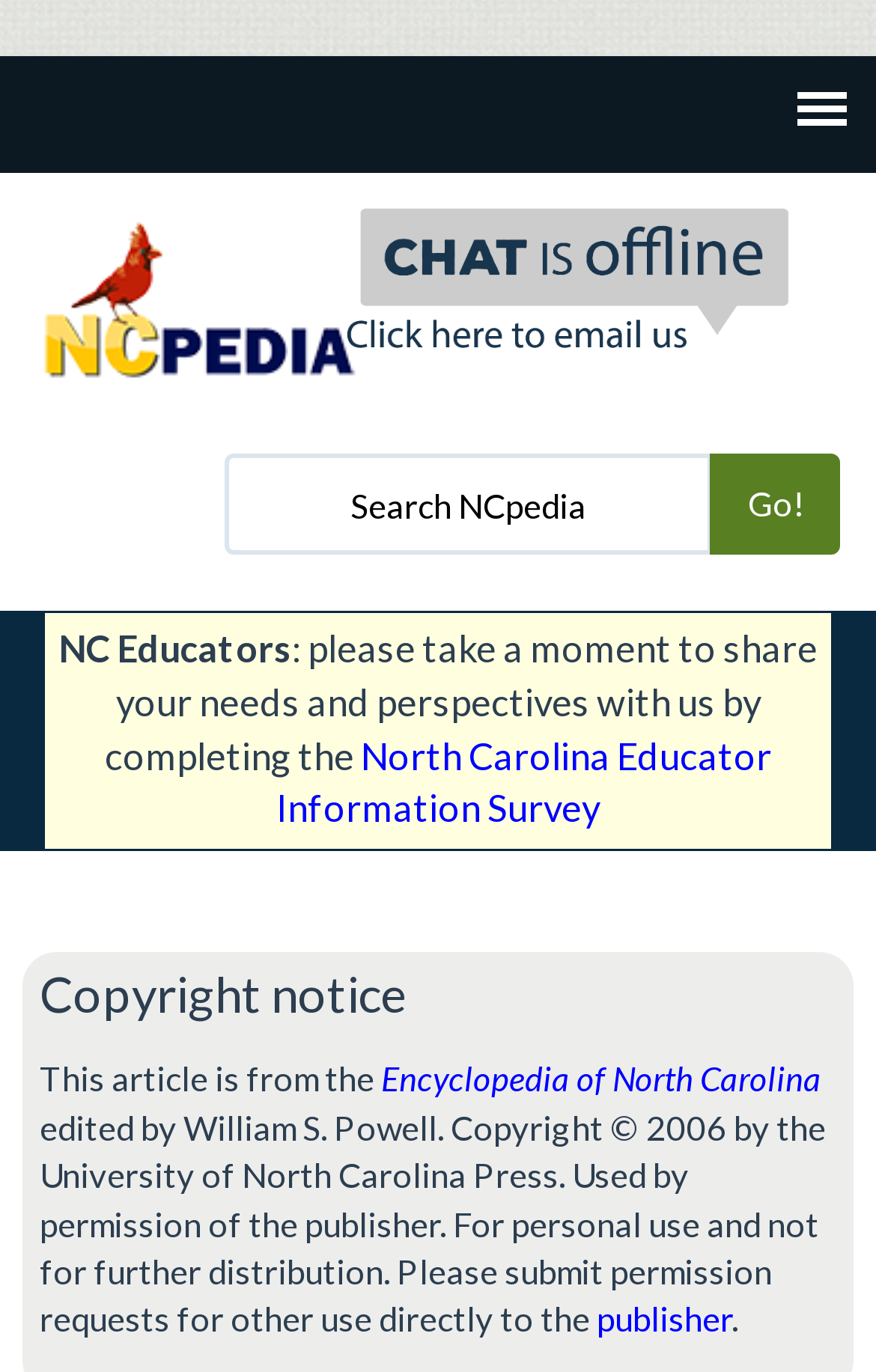Who is the editor of the encyclopedia?
Kindly offer a detailed explanation using the data available in the image.

The editor of the encyclopedia can be found in the copyright notice section, which mentions that the article is from the Encyclopedia of North Carolina, edited by William S. Powell.